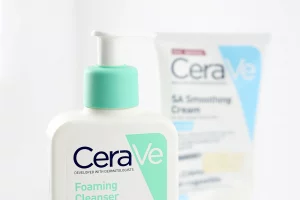What is the purpose of the CeraVe Foaming Cleanser?
Please look at the screenshot and answer using one word or phrase.

To cleanse the skin efficiently